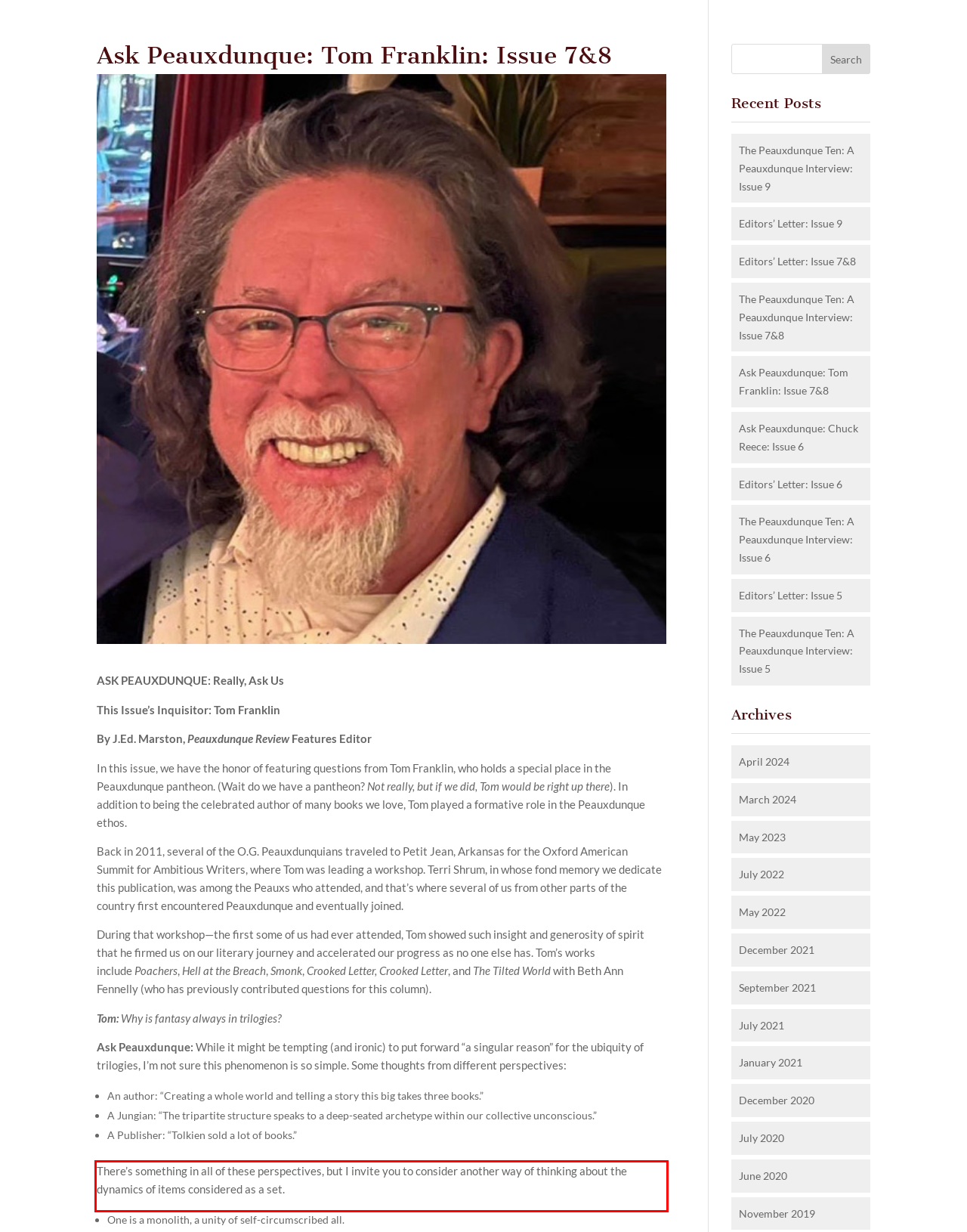You are given a screenshot of a webpage with a UI element highlighted by a red bounding box. Please perform OCR on the text content within this red bounding box.

There’s something in all of these perspectives, but I invite you to consider another way of thinking about the dynamics of items considered as a set.